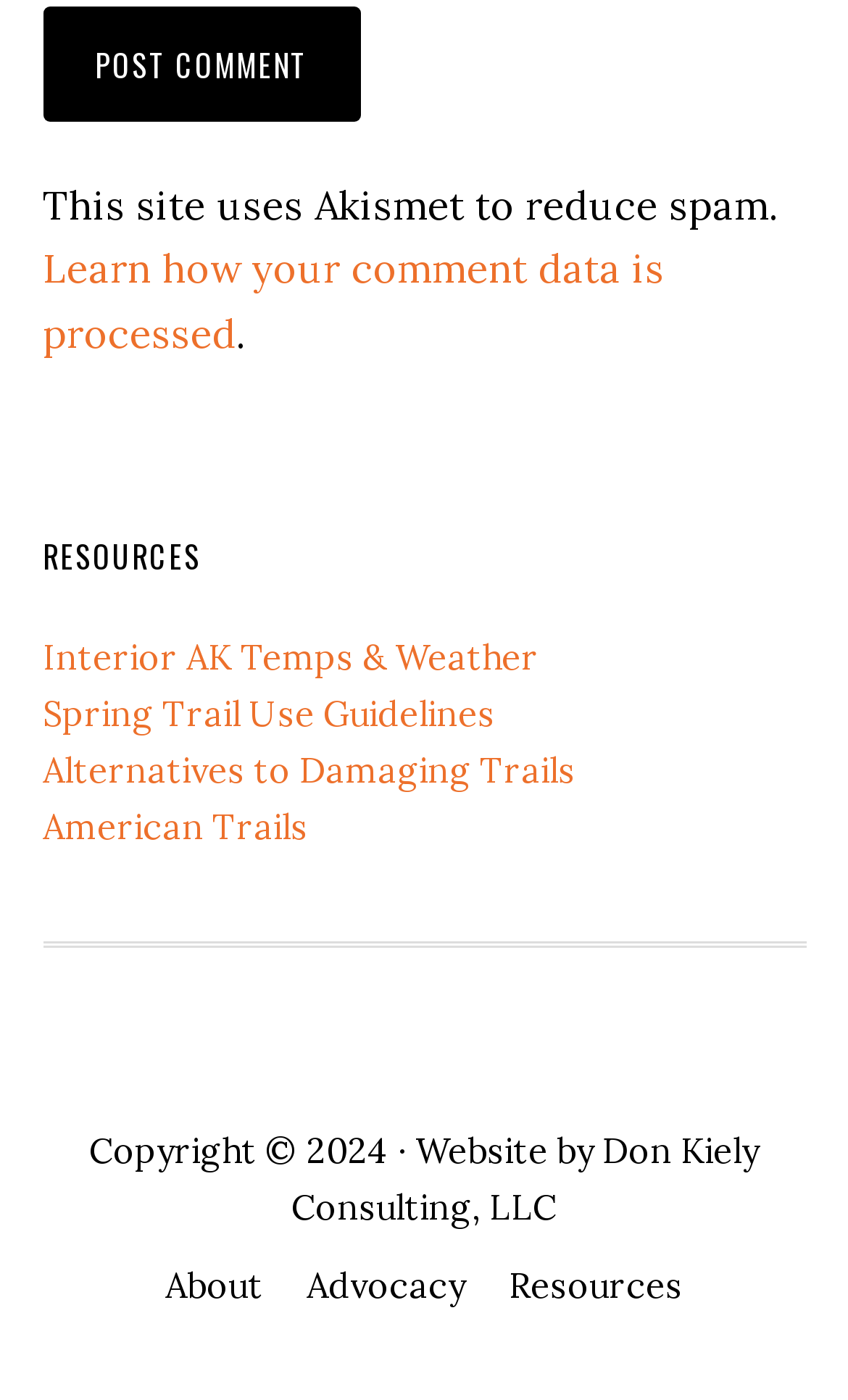Determine the bounding box coordinates of the clickable region to execute the instruction: "go to About page". The coordinates should be four float numbers between 0 and 1, denoted as [left, top, right, bottom].

[0.195, 0.897, 0.31, 0.937]